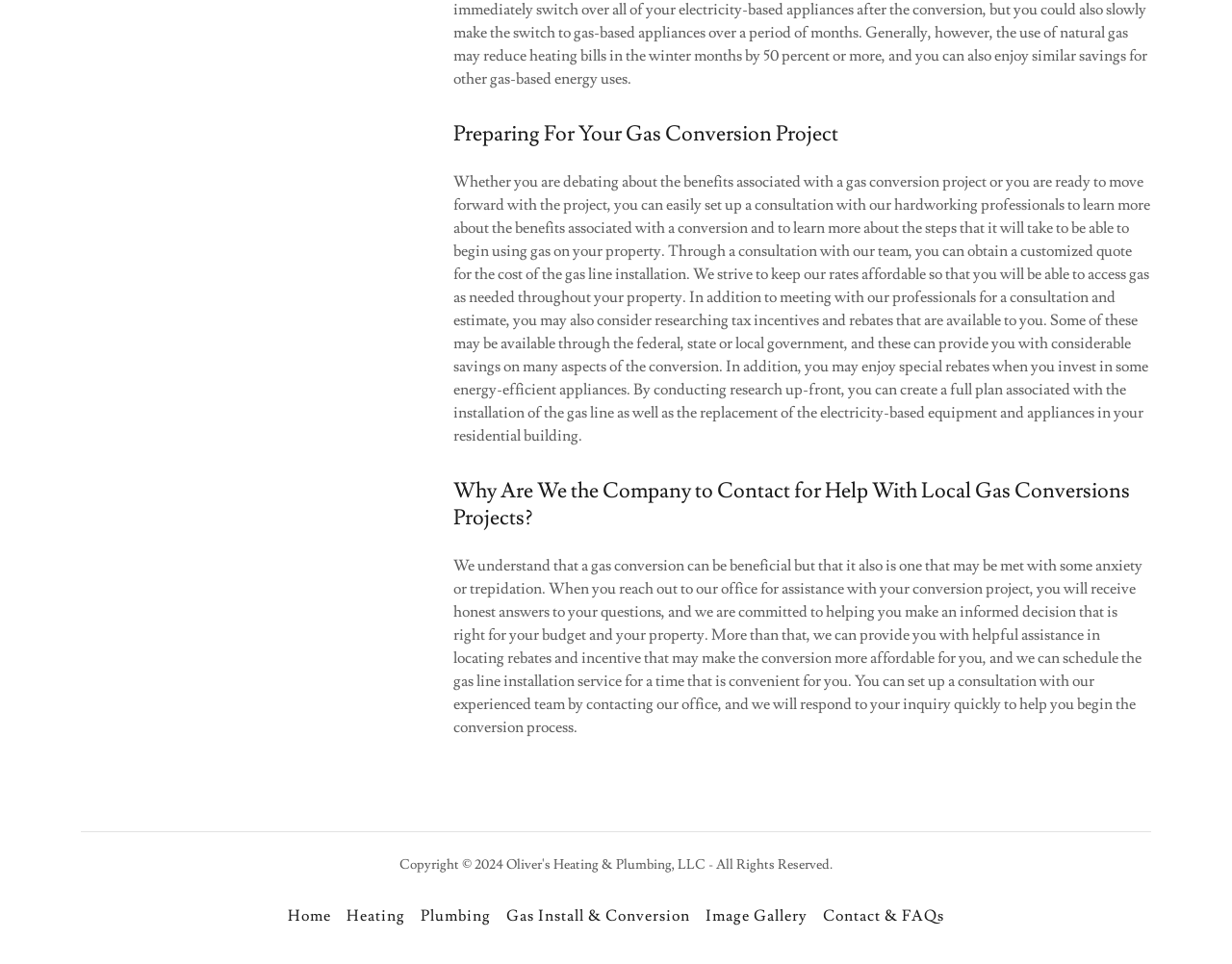Identify the bounding box for the UI element described as: "Contact & FAQs". Ensure the coordinates are four float numbers between 0 and 1, formatted as [left, top, right, bottom].

[0.662, 0.932, 0.773, 0.968]